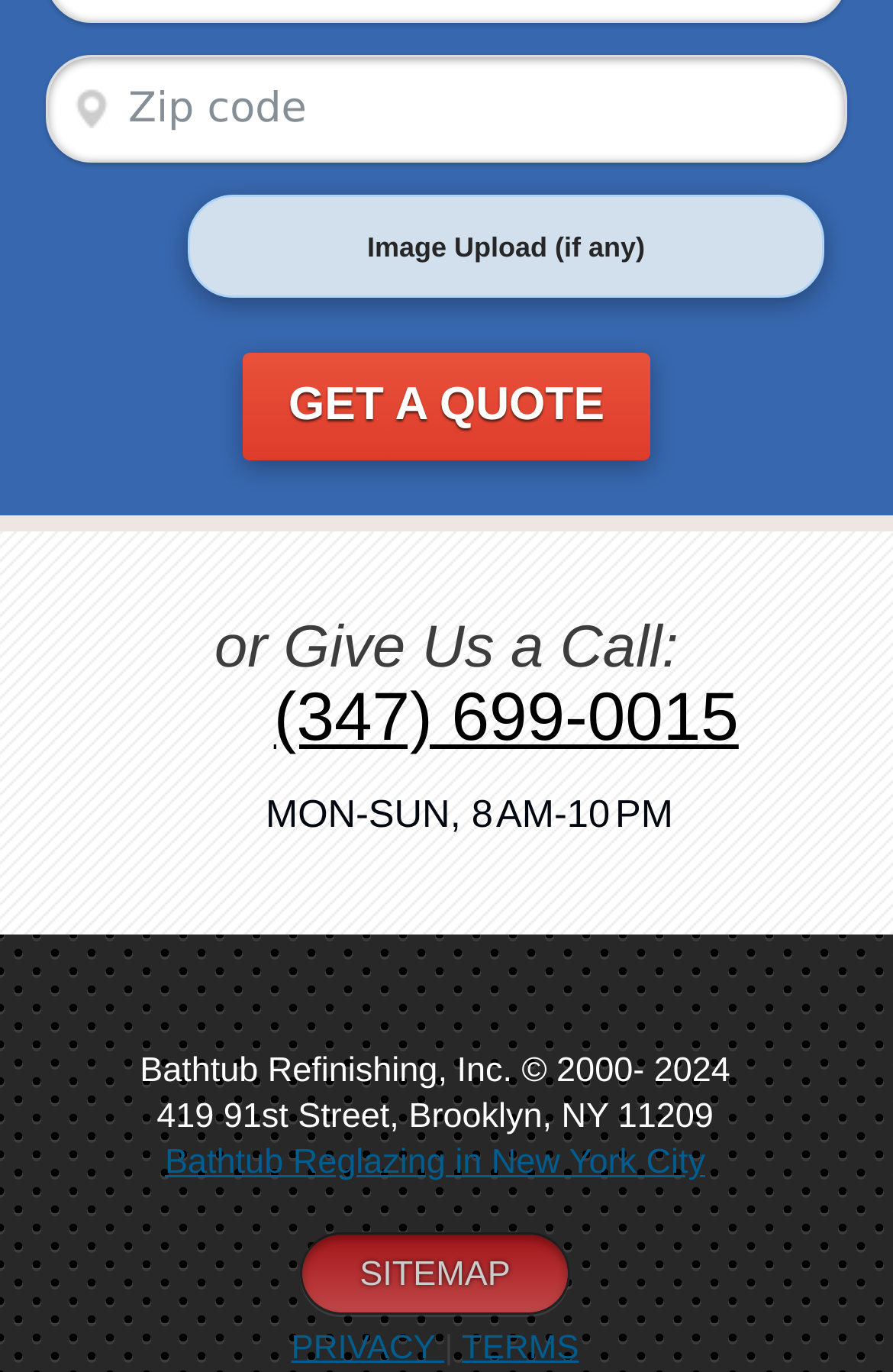Is there an image on the webpage with an alt text 'Upload a photo'?
Please provide a full and detailed response to the question.

I found an image element with an alt text 'Upload a photo' within a label text element, which indicates that there is an image on the webpage with this alt text.